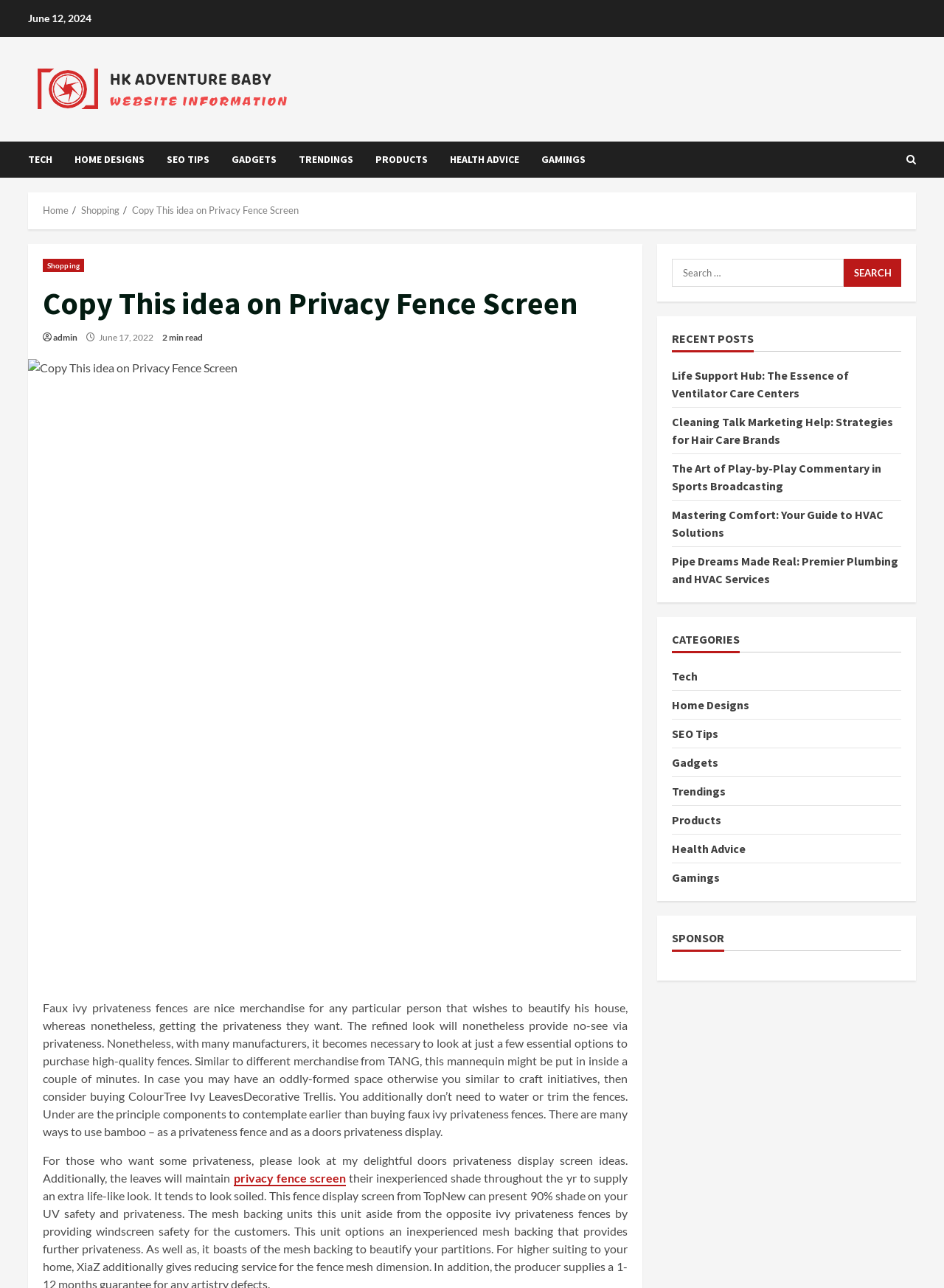Identify the bounding box coordinates of the part that should be clicked to carry out this instruction: "Search for keywords".

None